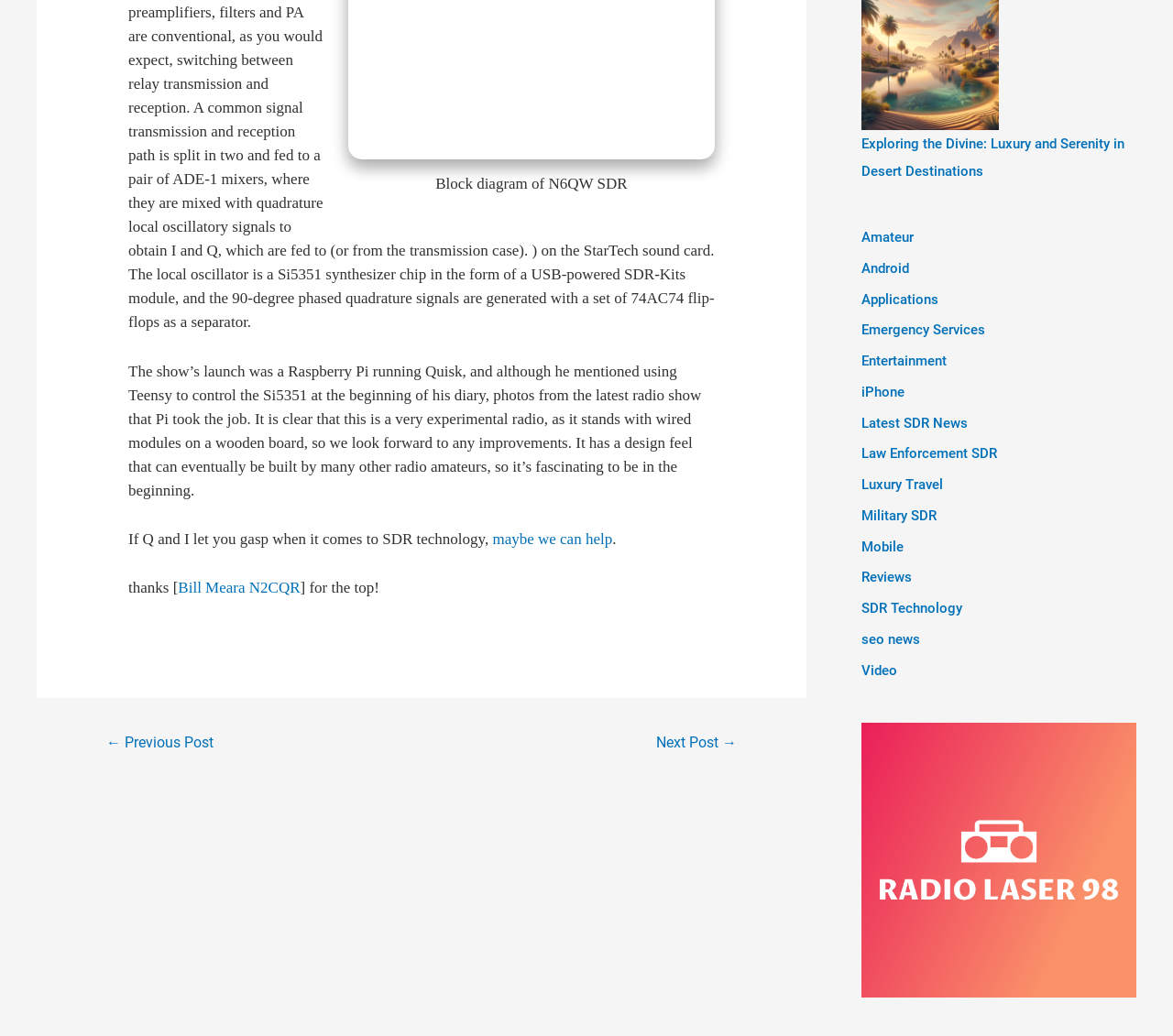Identify the bounding box coordinates of the region that should be clicked to execute the following instruction: "Visit 'Bill Meara N2CQR'".

[0.152, 0.559, 0.256, 0.576]